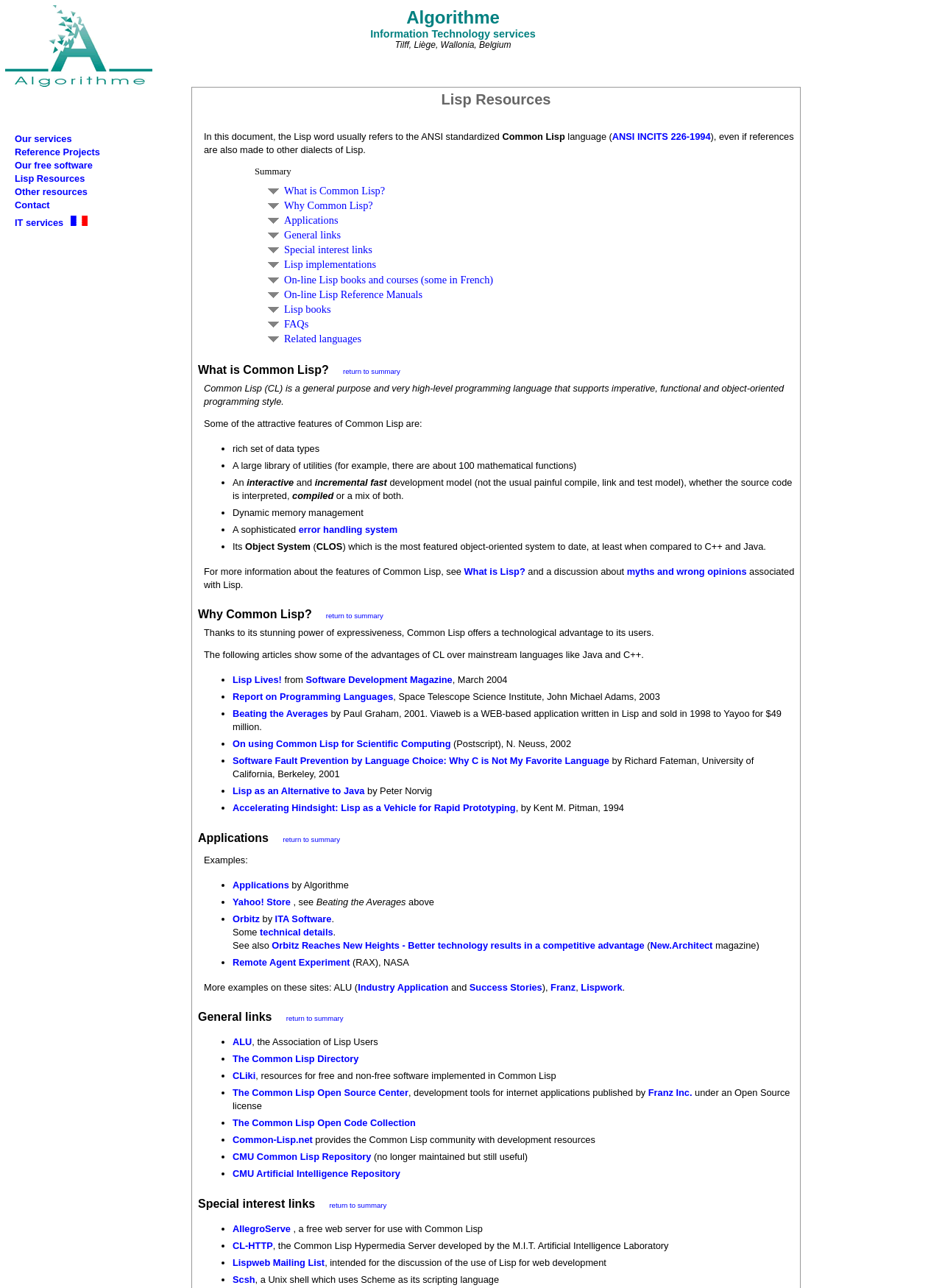What are some attractive features of Common Lisp?
Please craft a detailed and exhaustive response to the question.

The webpage lists several attractive features of Common Lisp, including a rich set of data types, a large library of utilities, an interactive and incremental development model, dynamic memory management, and a sophisticated error handling system.